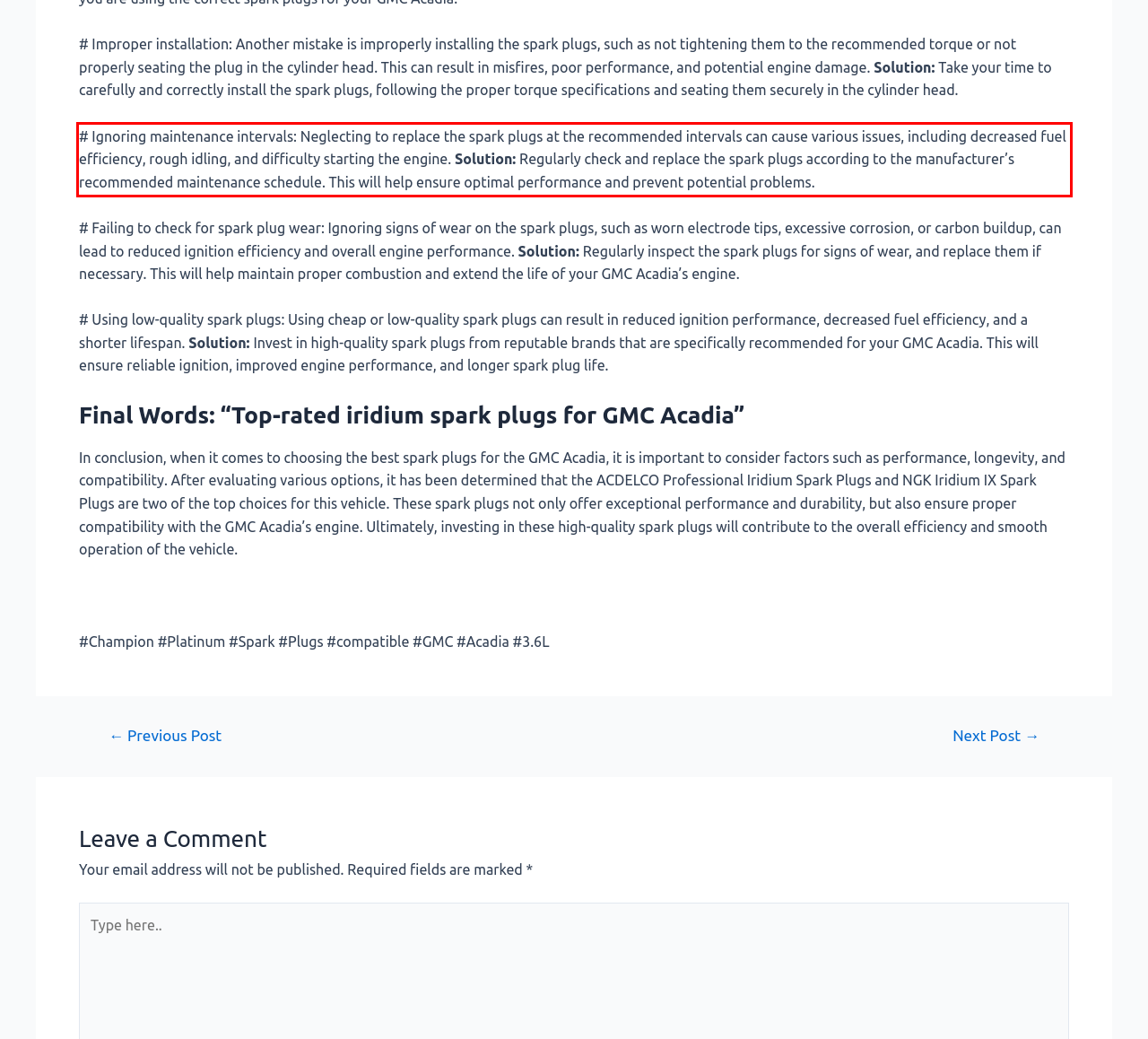With the given screenshot of a webpage, locate the red rectangle bounding box and extract the text content using OCR.

# Ignoring maintenance intervals: Neglecting to replace the spark plugs at the recommended intervals can cause various issues, including decreased fuel efficiency, rough idling, and difficulty starting the engine. Solution: Regularly check and replace the spark plugs according to the manufacturer’s recommended maintenance schedule. This will help ensure optimal performance and prevent potential problems.